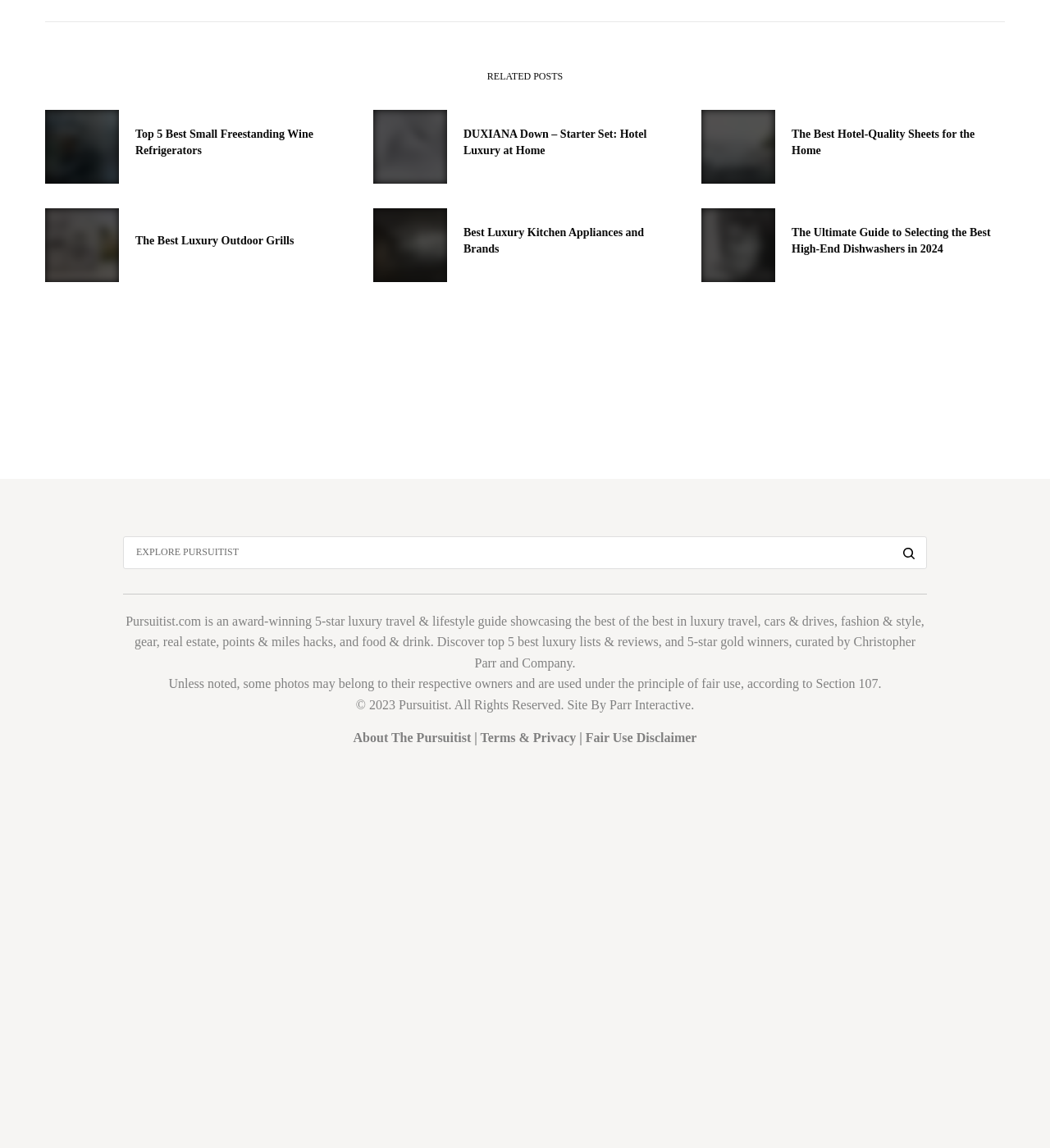Determine the bounding box coordinates for the HTML element mentioned in the following description: "luxury travel". The coordinates should be a list of four floats ranging from 0 to 1, represented as [left, top, right, bottom].

[0.657, 0.535, 0.722, 0.547]